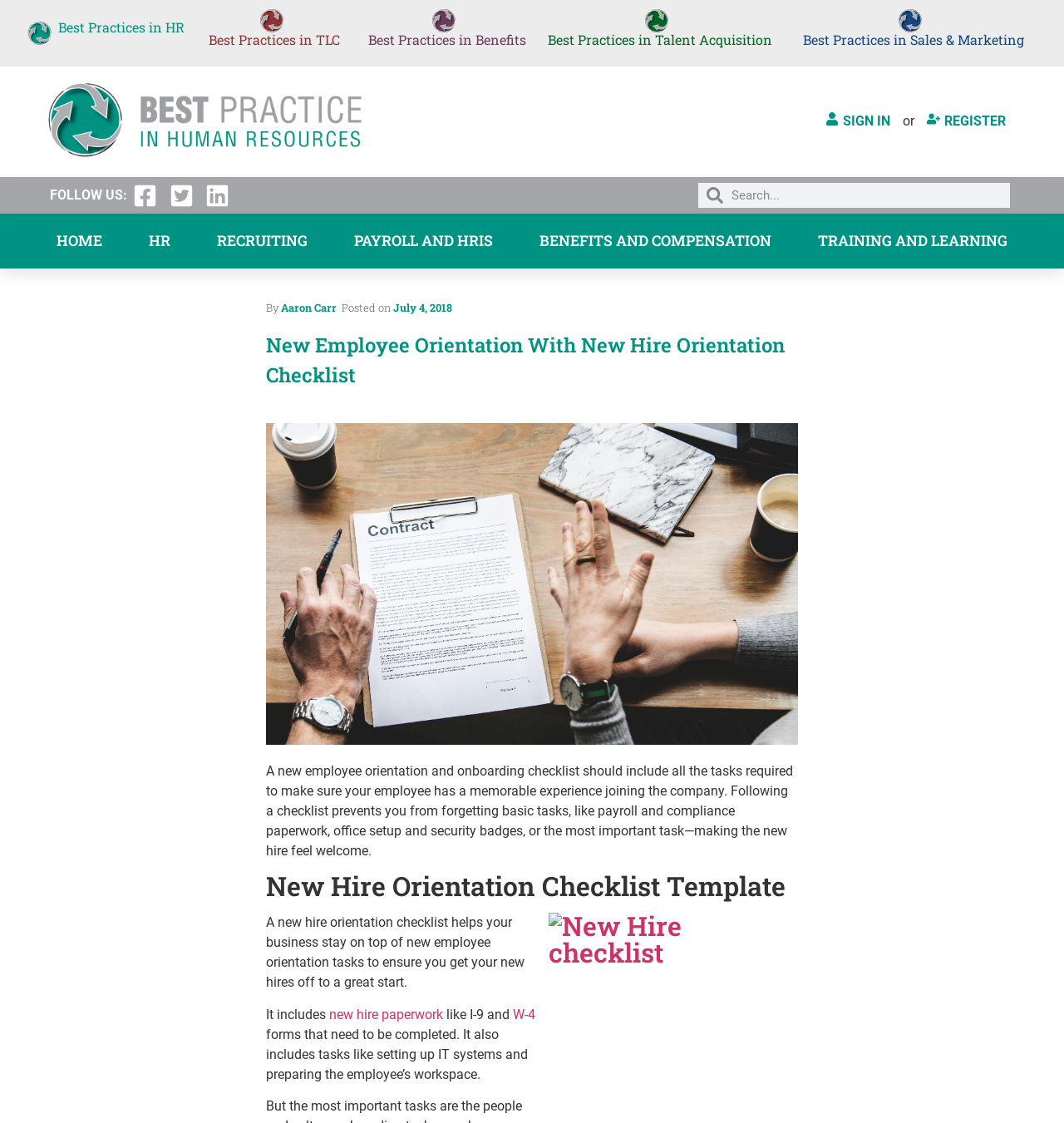Given the description of the UI element: "Best Practices in Talent Acquisition", predict the bounding box coordinates in the form of [left, top, right, bottom], with each value being a float between 0 and 1.

[0.515, 0.027, 0.726, 0.043]